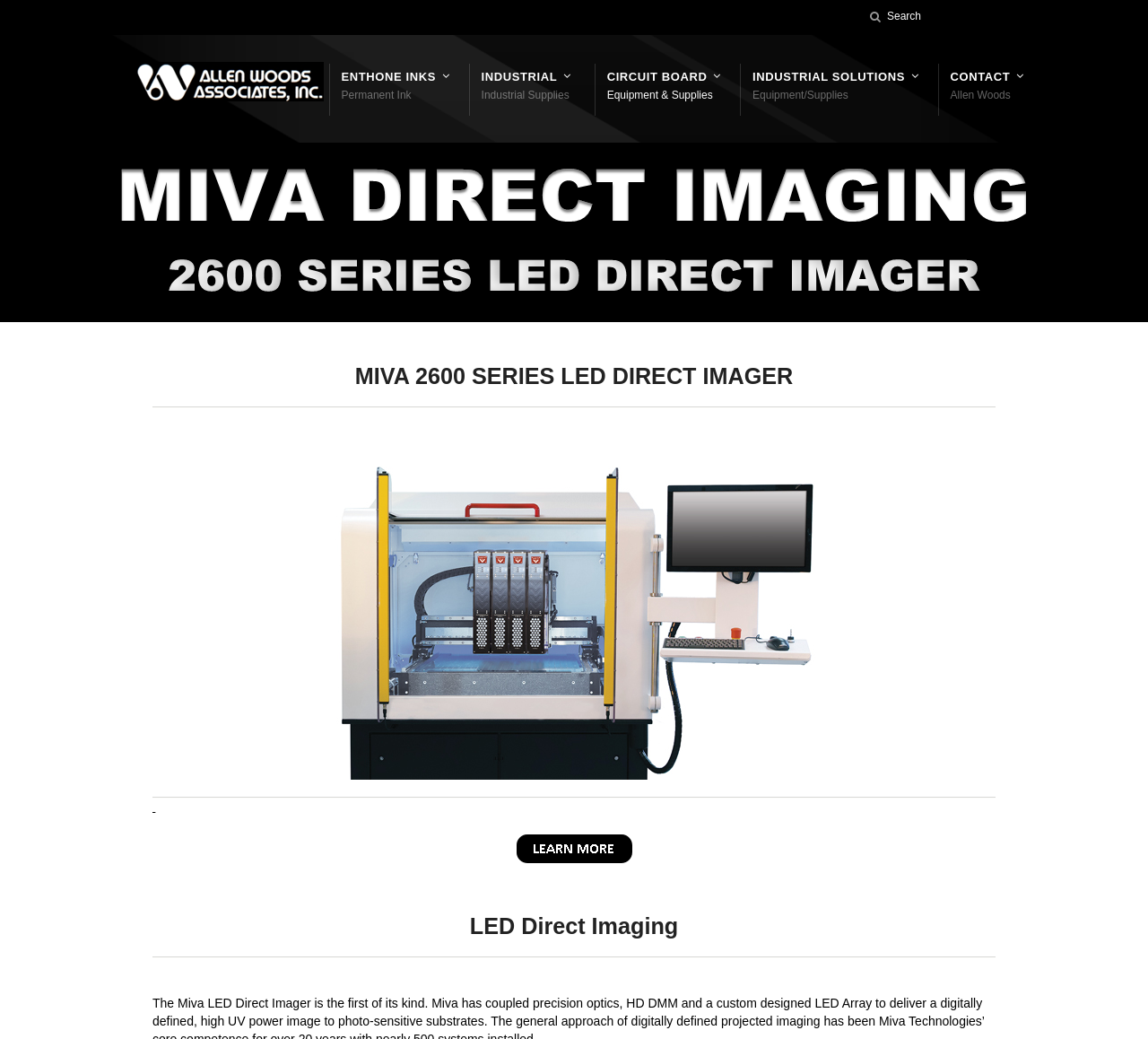Please reply with a single word or brief phrase to the question: 
What is the technology used in the product?

LED Direct Imaging